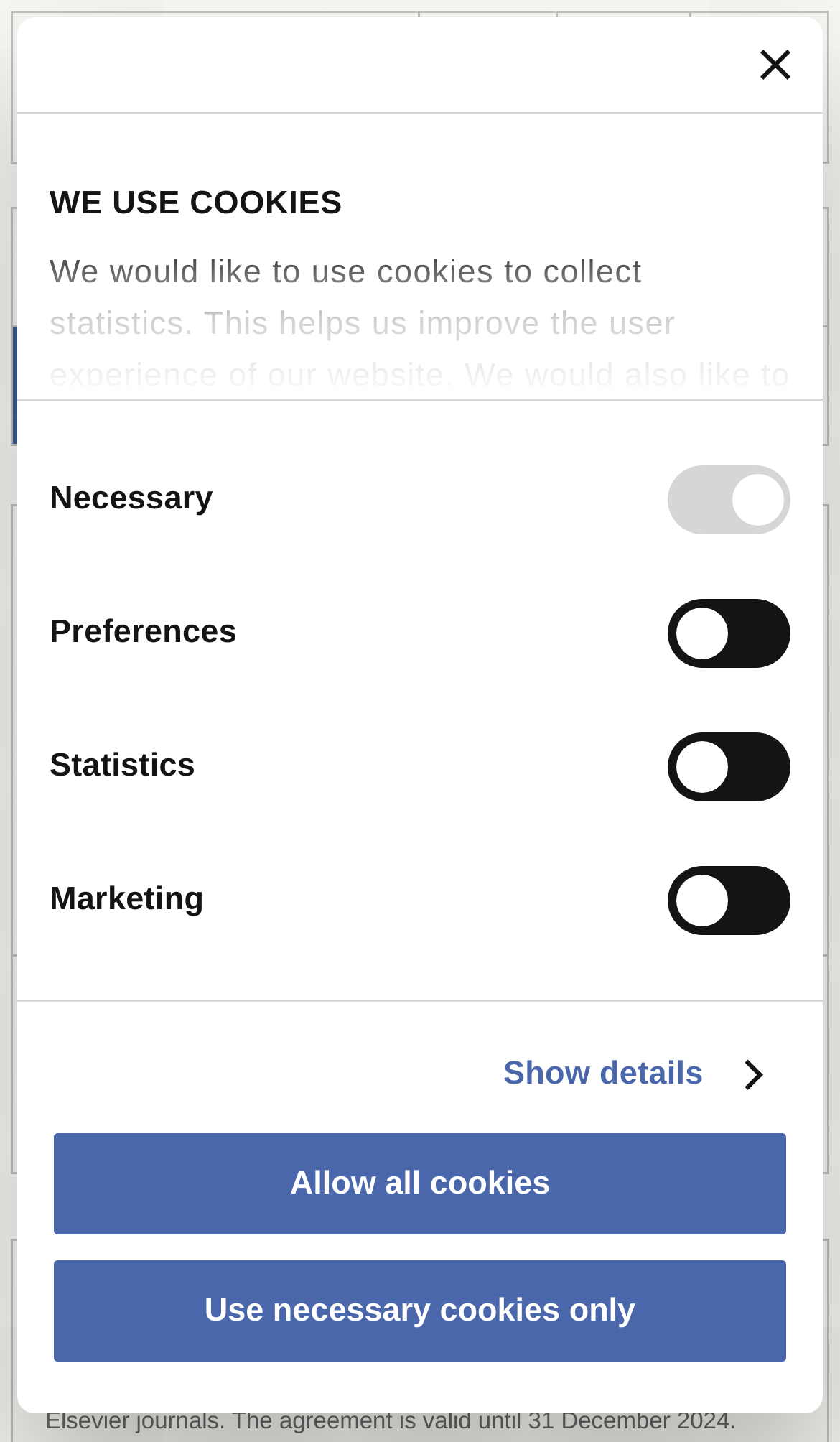When did the consortium agreement between Elsevier and Danish research institutions step into force?
Using the information presented in the image, please offer a detailed response to the question.

The webpage explicitly states that the agreement stepped into force on 1 January 2021, which is the answer to this question.